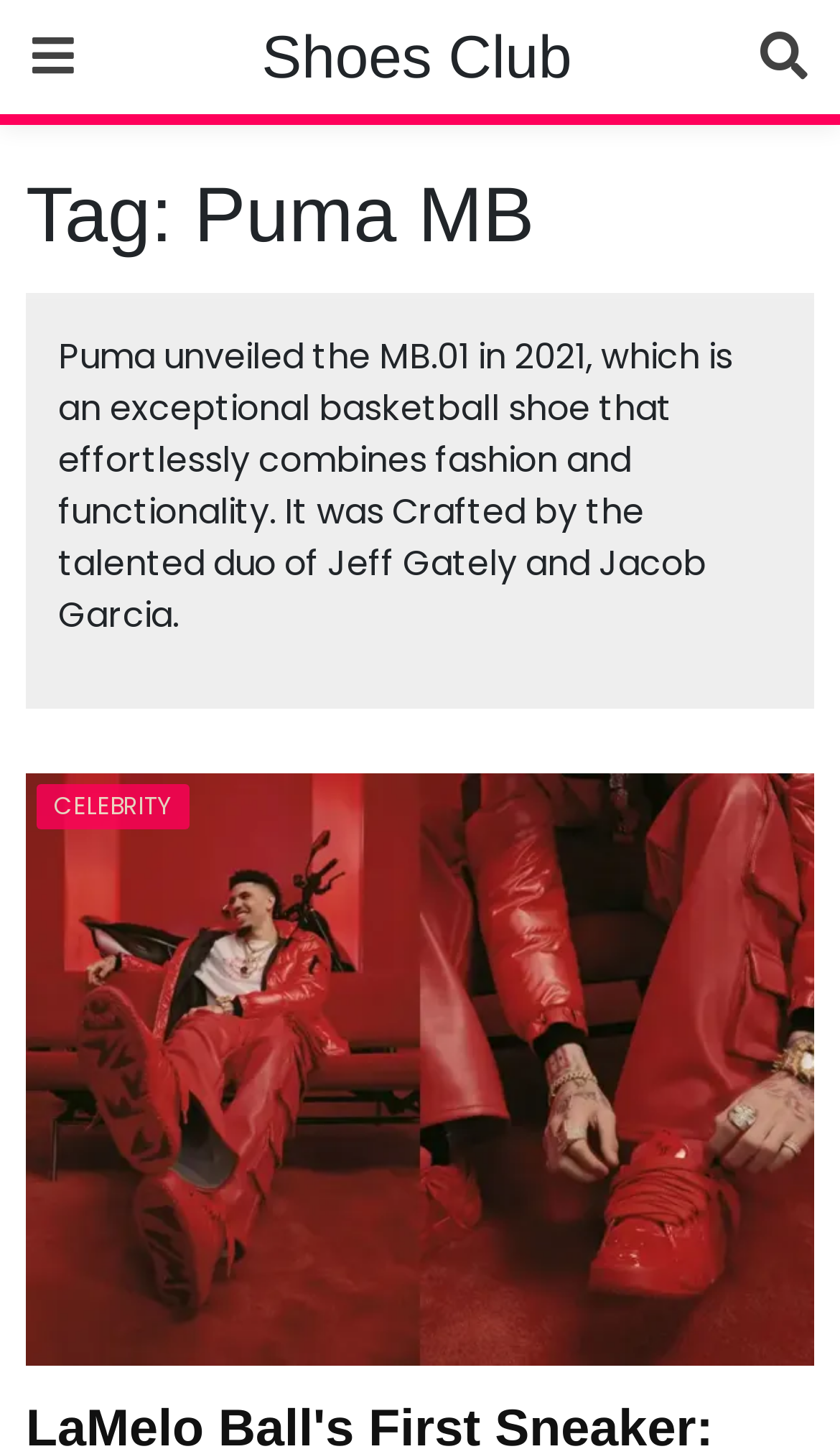Locate the bounding box of the user interface element based on this description: "Celebrity".

[0.044, 0.541, 0.226, 0.573]